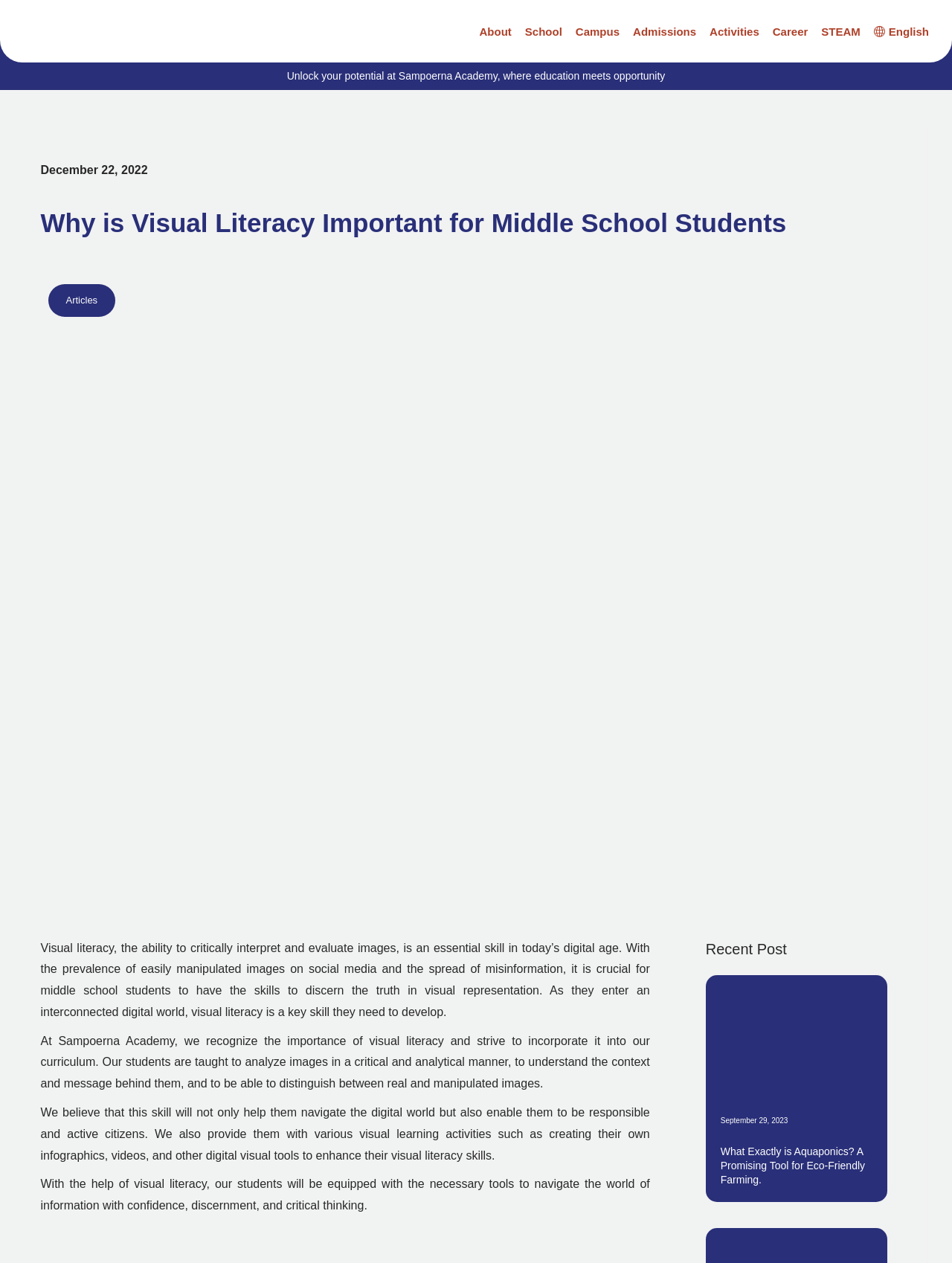Bounding box coordinates are specified in the format (top-left x, top-left y, bottom-right x, bottom-right y). All values are floating point numbers bounded between 0 and 1. Please provide the bounding box coordinate of the region this sentence describes: Articles

[0.05, 0.225, 0.121, 0.251]